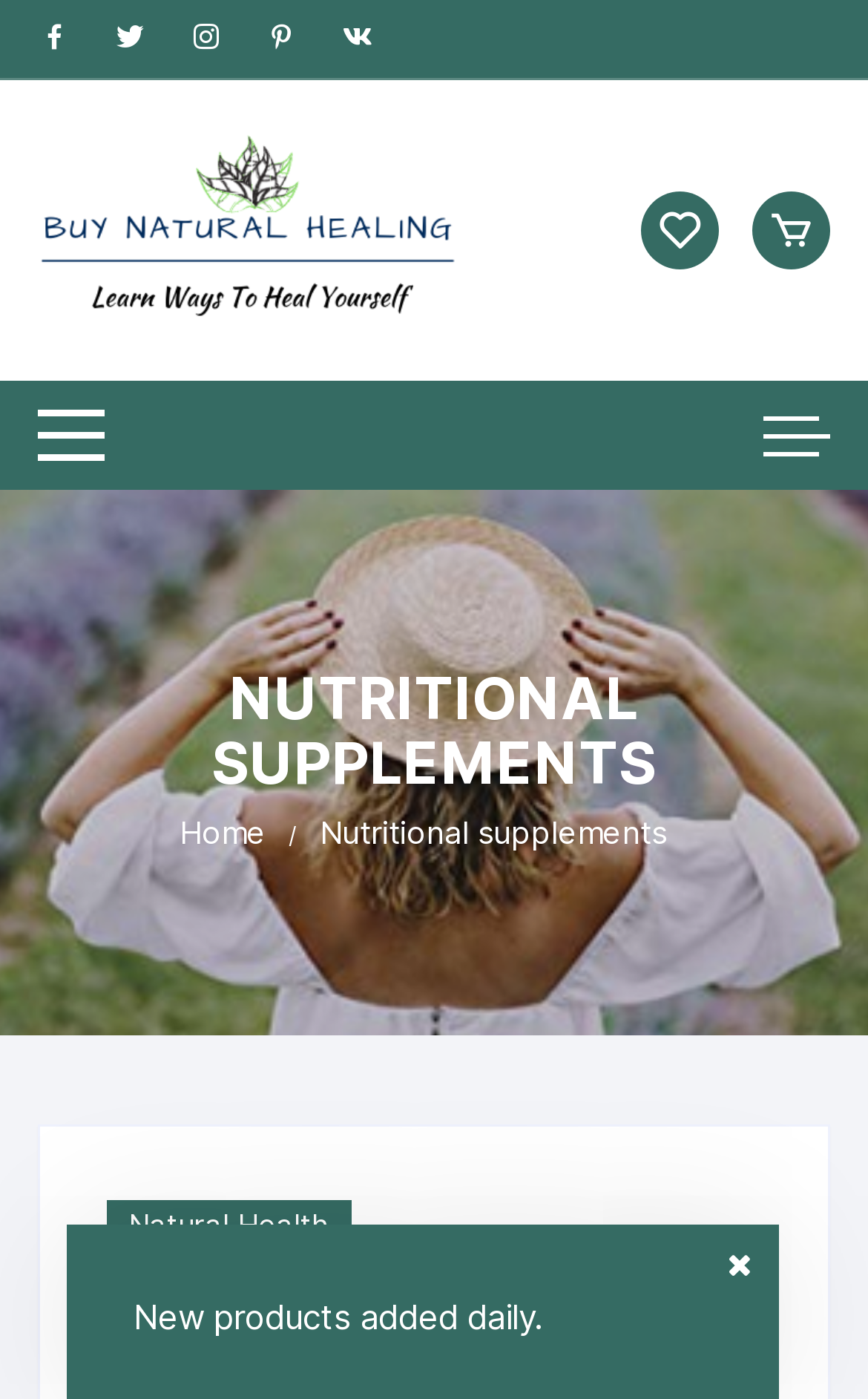What is the name of the company or brand?
Please use the image to provide a one-word or short phrase answer.

Buy Natural Healing